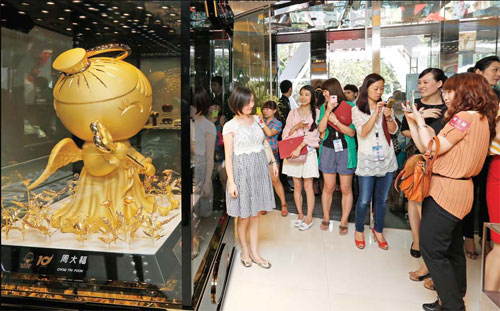What is the context of the rising interest in luxury goods?
Based on the image, give a one-word or short phrase answer.

China's booming jewelry market